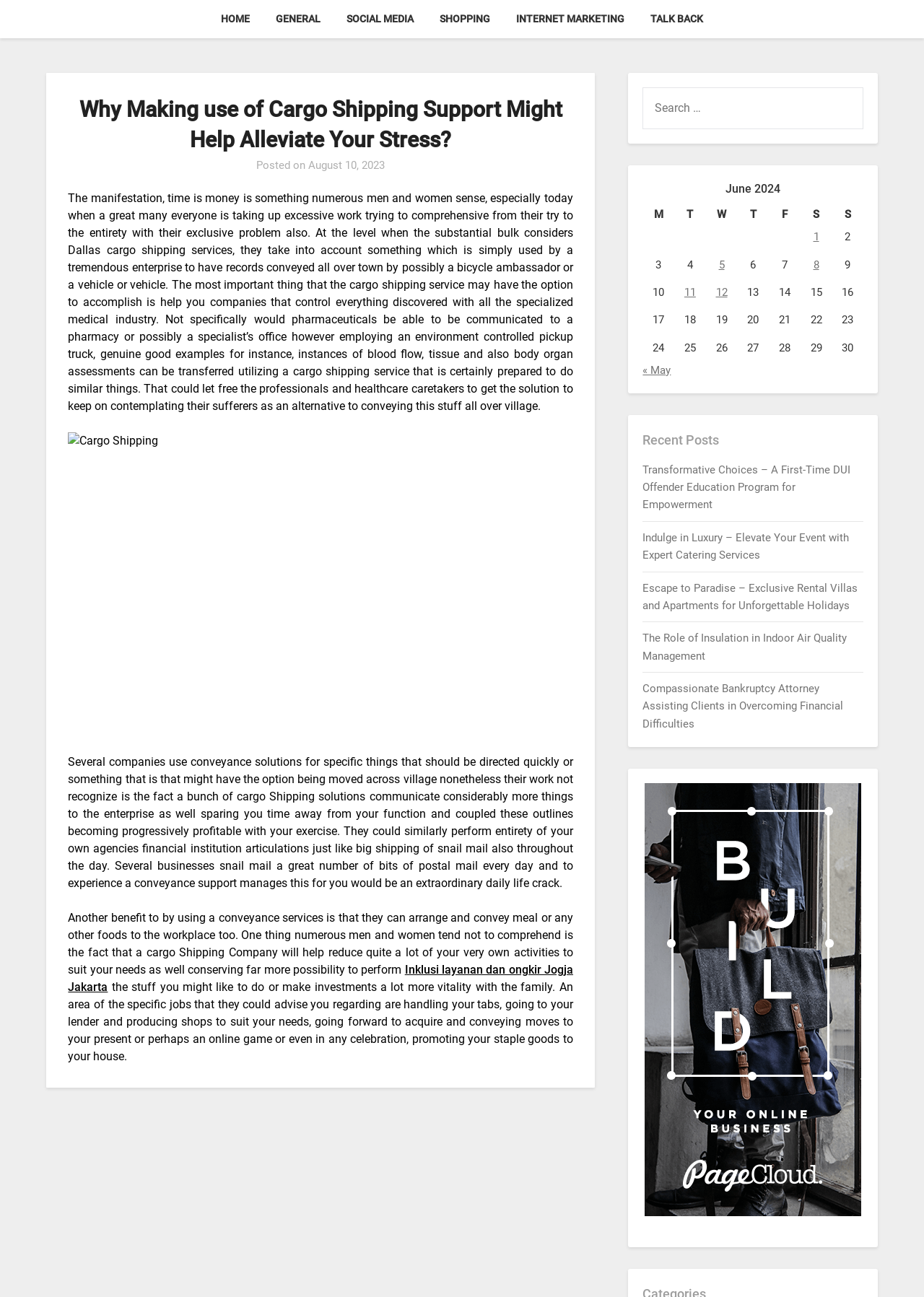Using the element description August 10, 2023August 10, 2023, predict the bounding box coordinates for the UI element. Provide the coordinates in (top-left x, top-left y, bottom-right x, bottom-right y) format with values ranging from 0 to 1.

[0.334, 0.123, 0.417, 0.133]